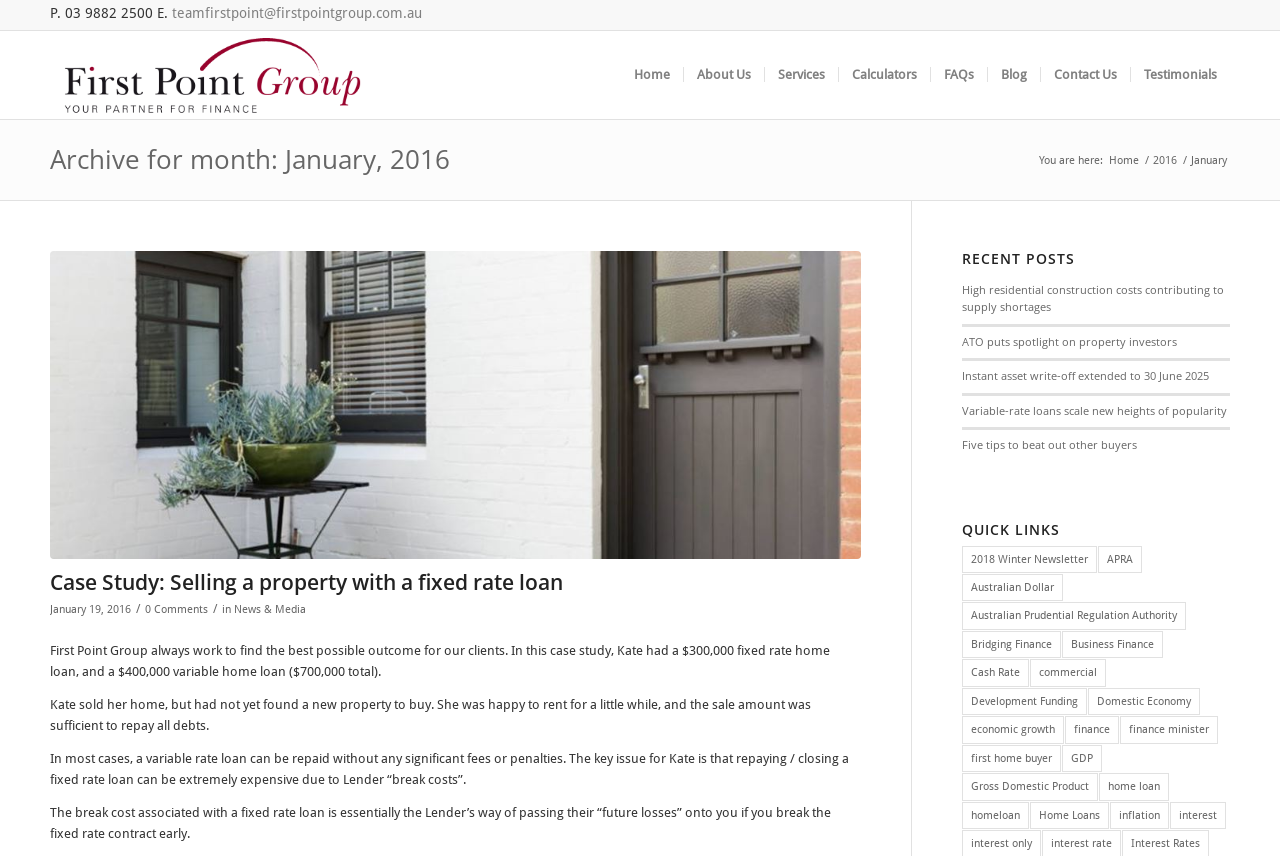Identify and extract the main heading of the webpage.

Archive for month: January, 2016